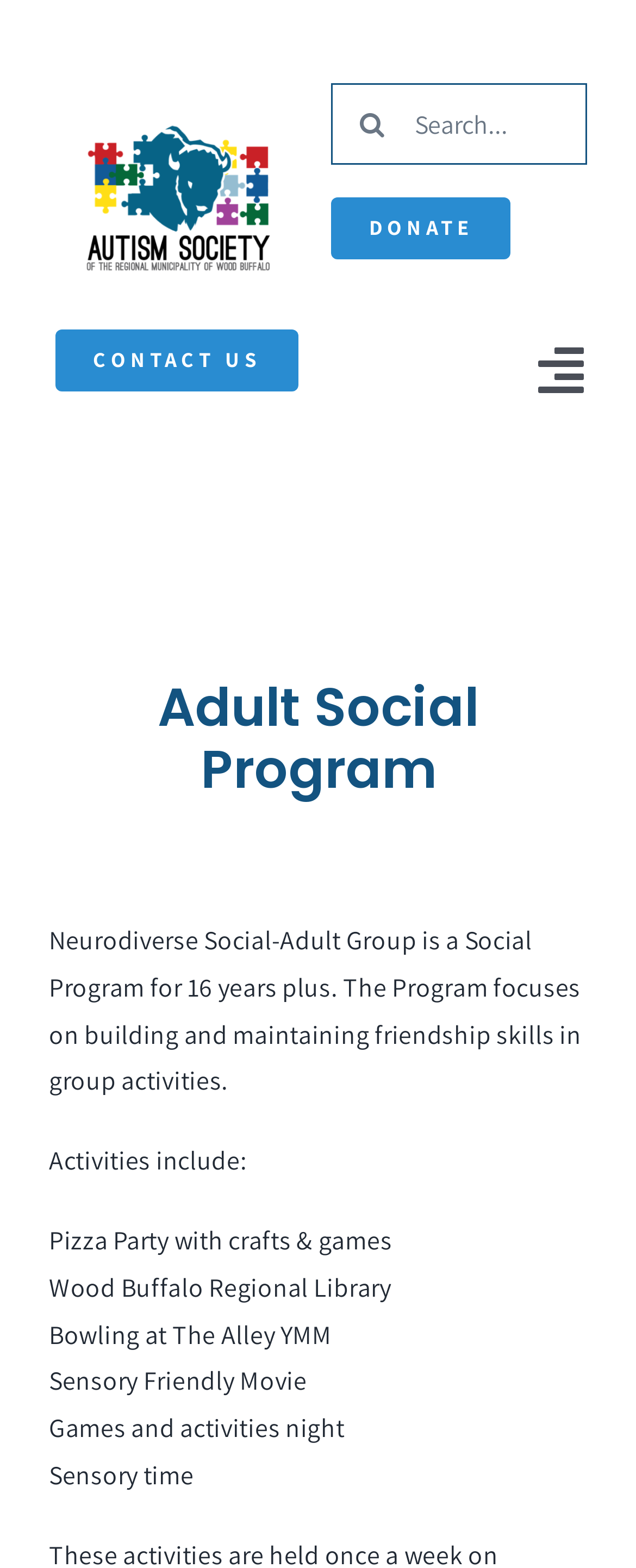Locate the bounding box coordinates of the clickable element to fulfill the following instruction: "Open the menu". Provide the coordinates as four float numbers between 0 and 1 in the format [left, top, right, bottom].

[0.521, 0.207, 0.923, 0.265]